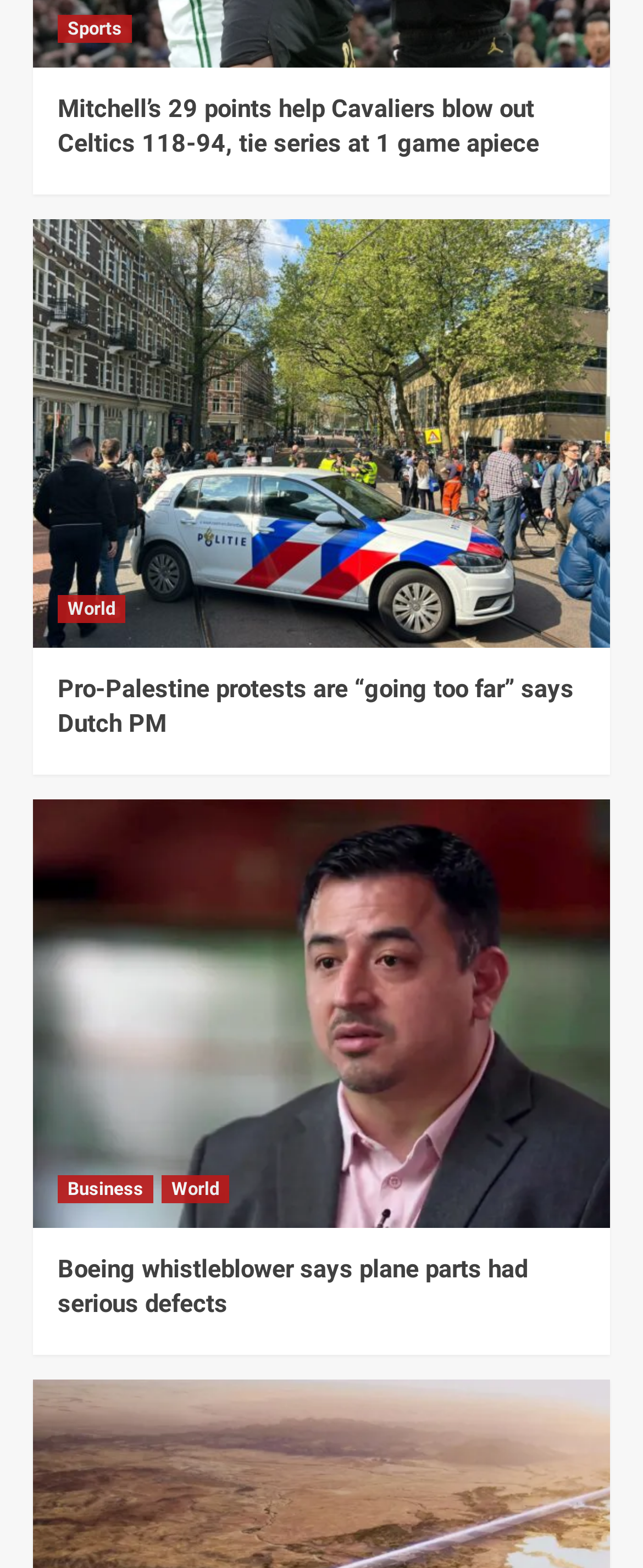Locate the bounding box coordinates of the clickable element to fulfill the following instruction: "Read Mitchell’s 29 points help Cavaliers blow out Celtics 118-94, tie series at 1 game apiece". Provide the coordinates as four float numbers between 0 and 1 in the format [left, top, right, bottom].

[0.09, 0.06, 0.838, 0.101]